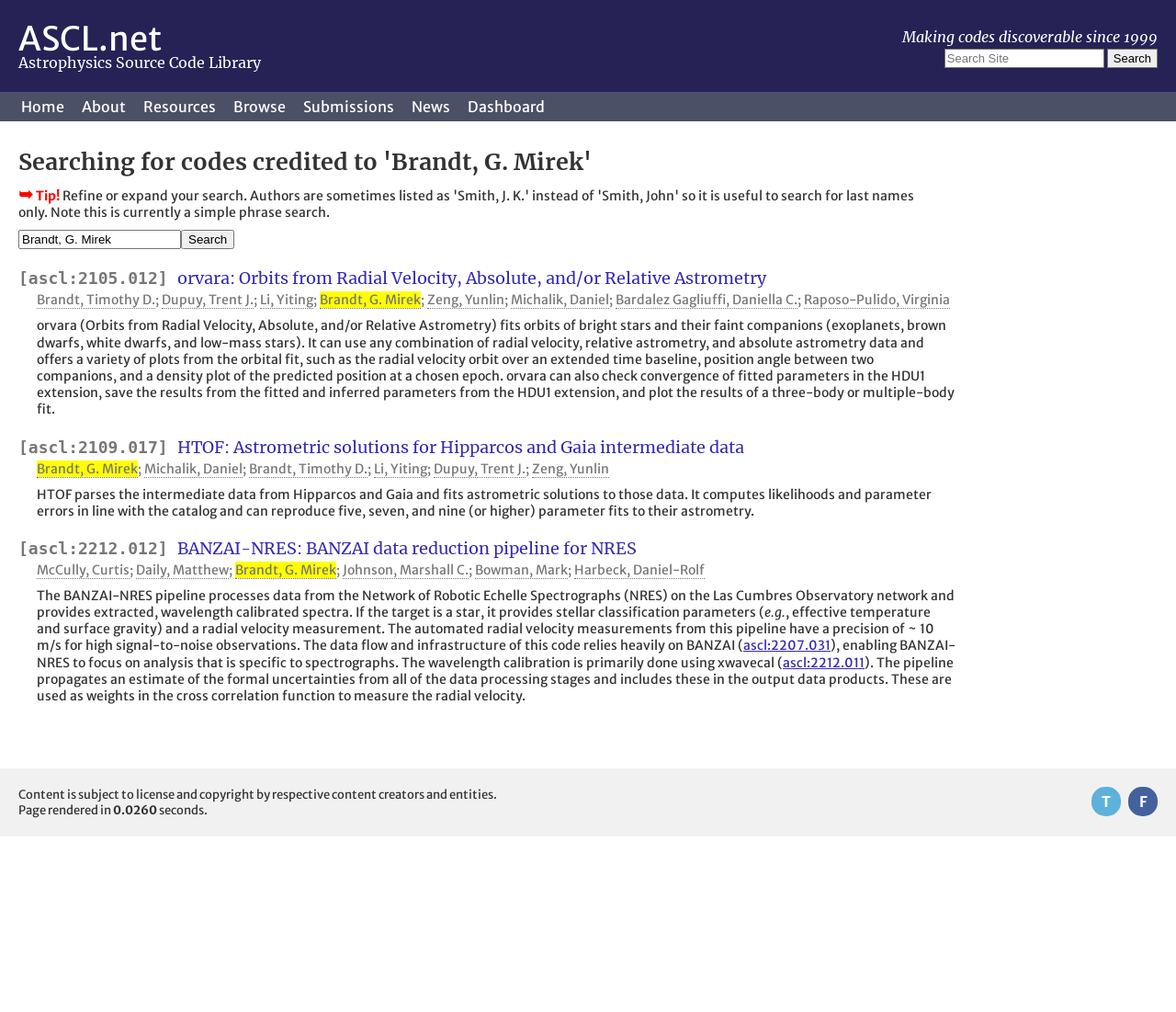Please locate the bounding box coordinates for the element that should be clicked to achieve the following instruction: "Search for something". Ensure the coordinates are given as four float numbers between 0 and 1, i.e., [left, top, right, bottom].

None